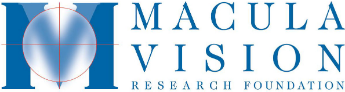Describe the scene depicted in the image with great detail.

The image features the logo of the Macula Vision Research Foundation. The design incorporates stylized blue letters spelling out "MACULA VISION," with the word "RESEARCH FOUNDATION" displayed beneath it in a slightly smaller font. Centrally positioned in the logo is a circular graphic element, which appears to represent the eye, emphasizing the foundation's focus on research related to macular health and vision. The logo's clean, professional look reflects the foundation's commitment to advancing knowledge and awareness about vision issues, particularly those affecting the macula.